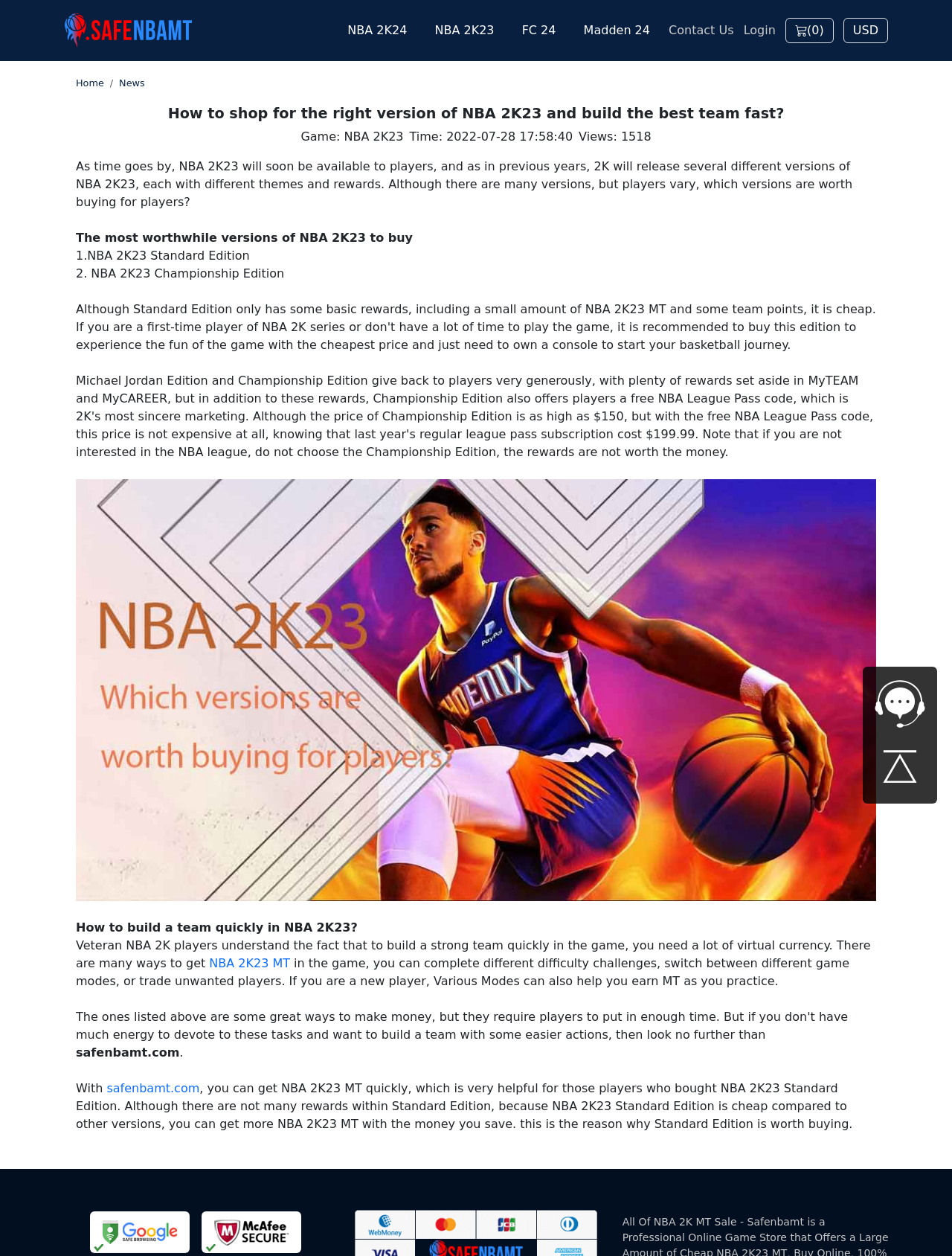Using the given description, provide the bounding box coordinates formatted as (top-left x, top-left y, bottom-right x, bottom-right y), with all values being floating point numbers between 0 and 1. Description: Home

[0.08, 0.062, 0.109, 0.07]